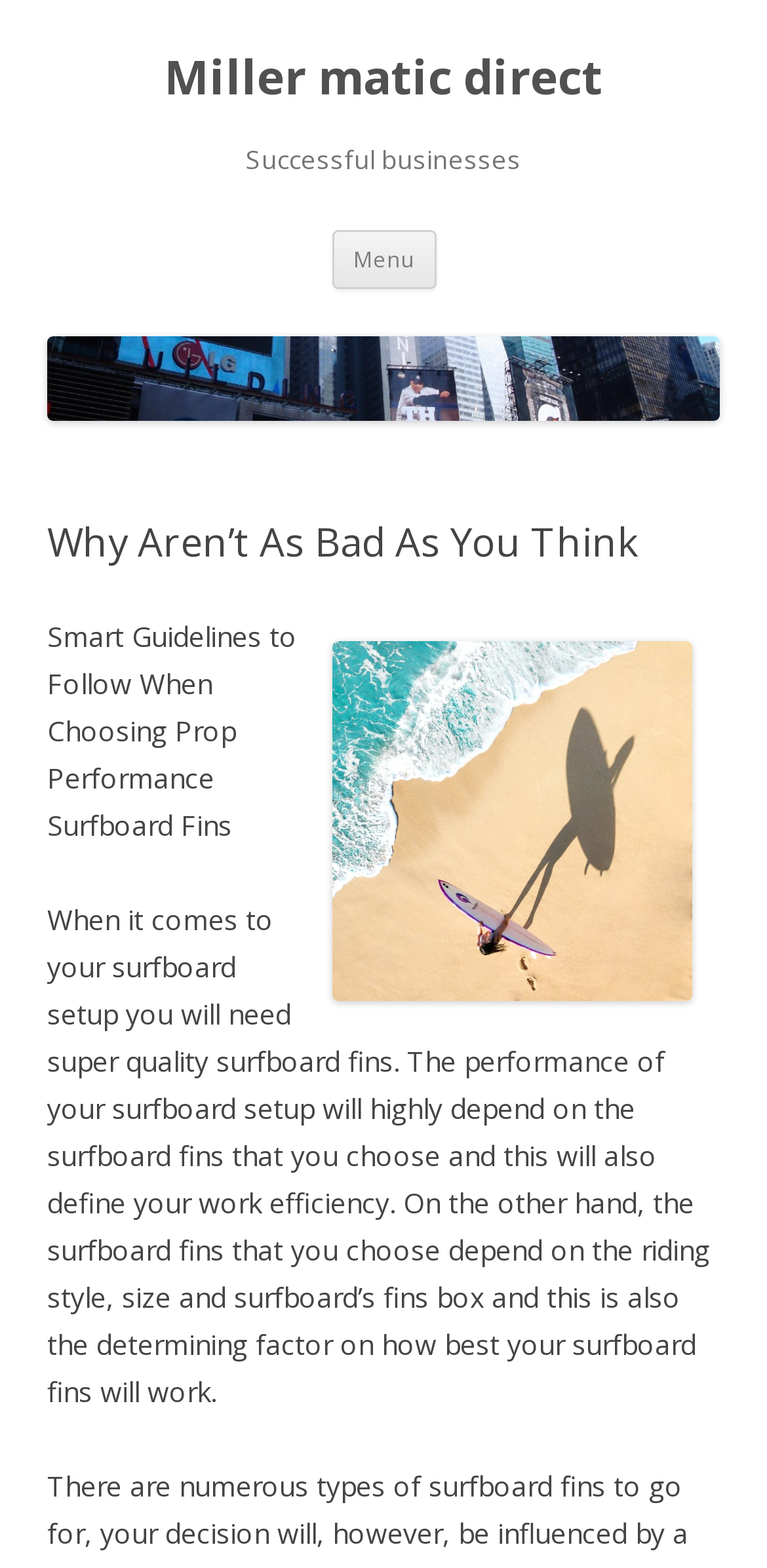Extract the bounding box coordinates for the UI element described by the text: "Miller matic direct". The coordinates should be in the form of [left, top, right, bottom] with values between 0 and 1.

[0.214, 0.03, 0.786, 0.069]